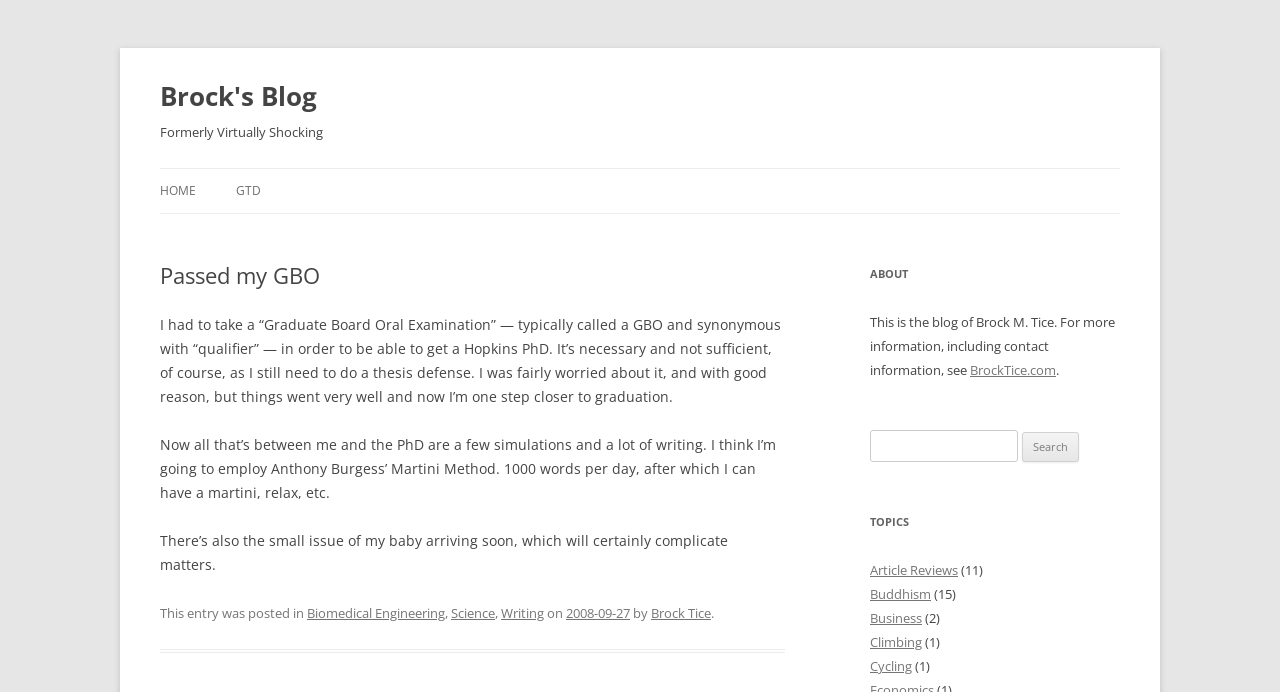Use a single word or phrase to answer the question: 
What is the name of the blog?

Brock's Blog